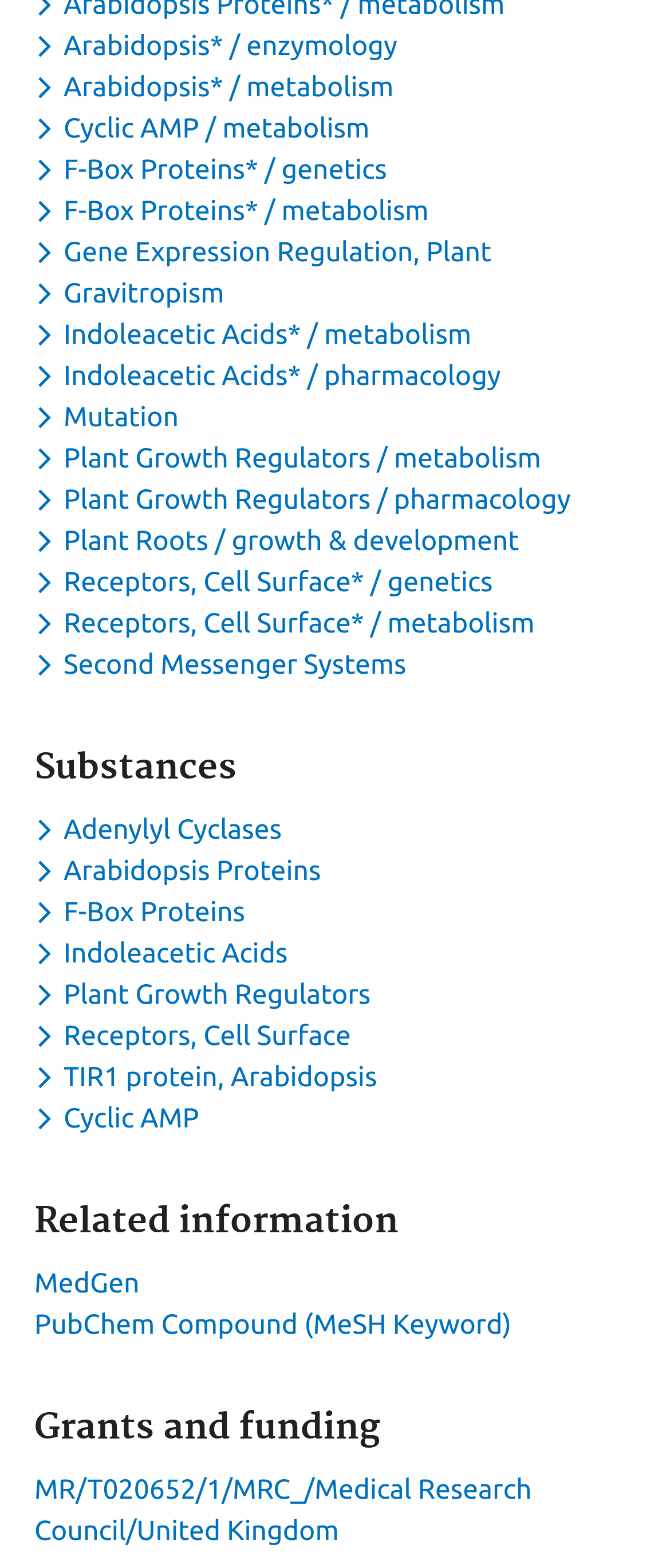Please respond to the question using a single word or phrase:
What is the first keyword in the list?

Arabidopsis